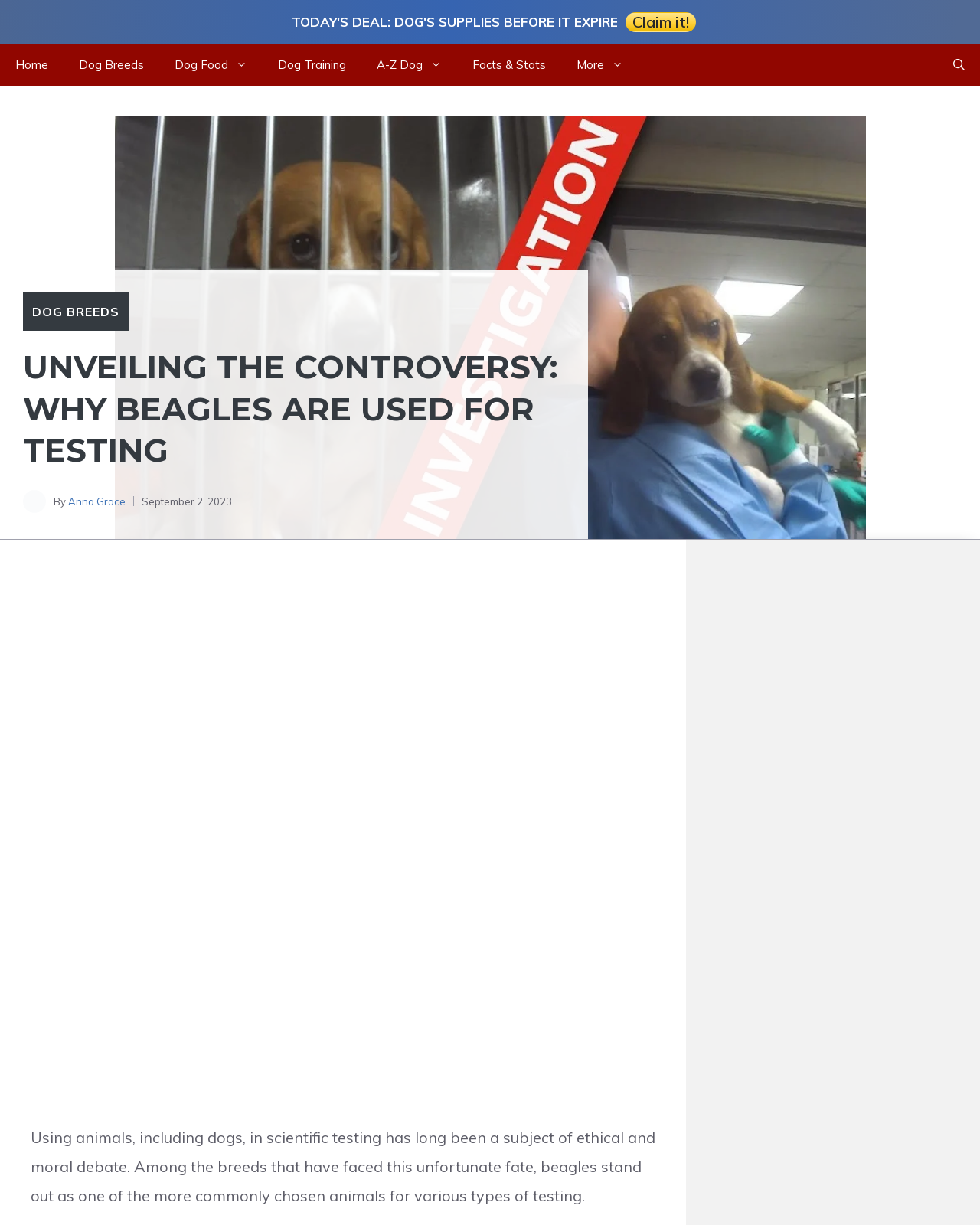Identify the bounding box coordinates of the region that needs to be clicked to carry out this instruction: "Learn more about the author Anna Grace". Provide these coordinates as four float numbers ranging from 0 to 1, i.e., [left, top, right, bottom].

[0.07, 0.404, 0.128, 0.414]